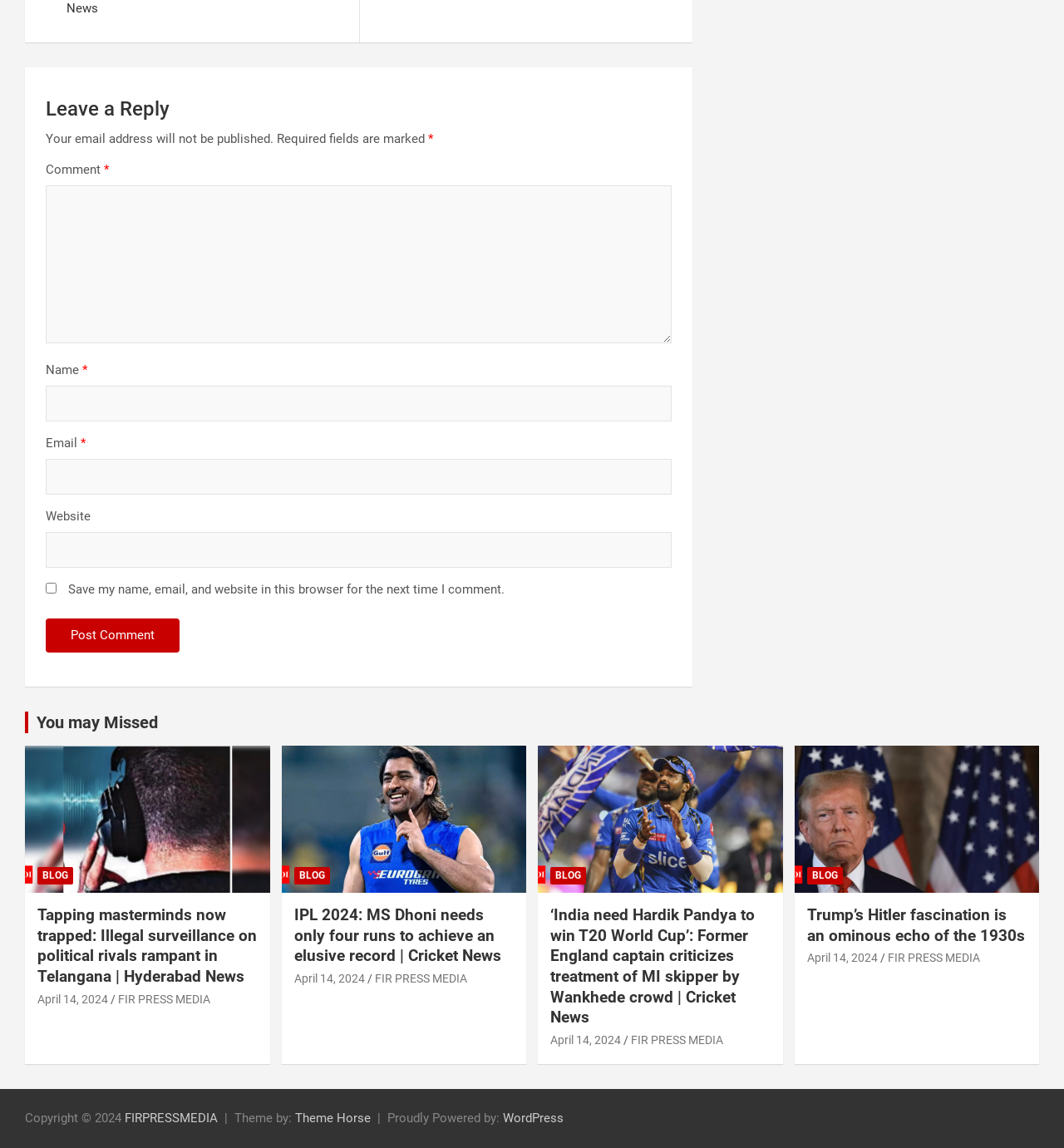Can you pinpoint the bounding box coordinates for the clickable element required for this instruction: "Leave a comment"? The coordinates should be four float numbers between 0 and 1, i.e., [left, top, right, bottom].

[0.043, 0.162, 0.632, 0.299]